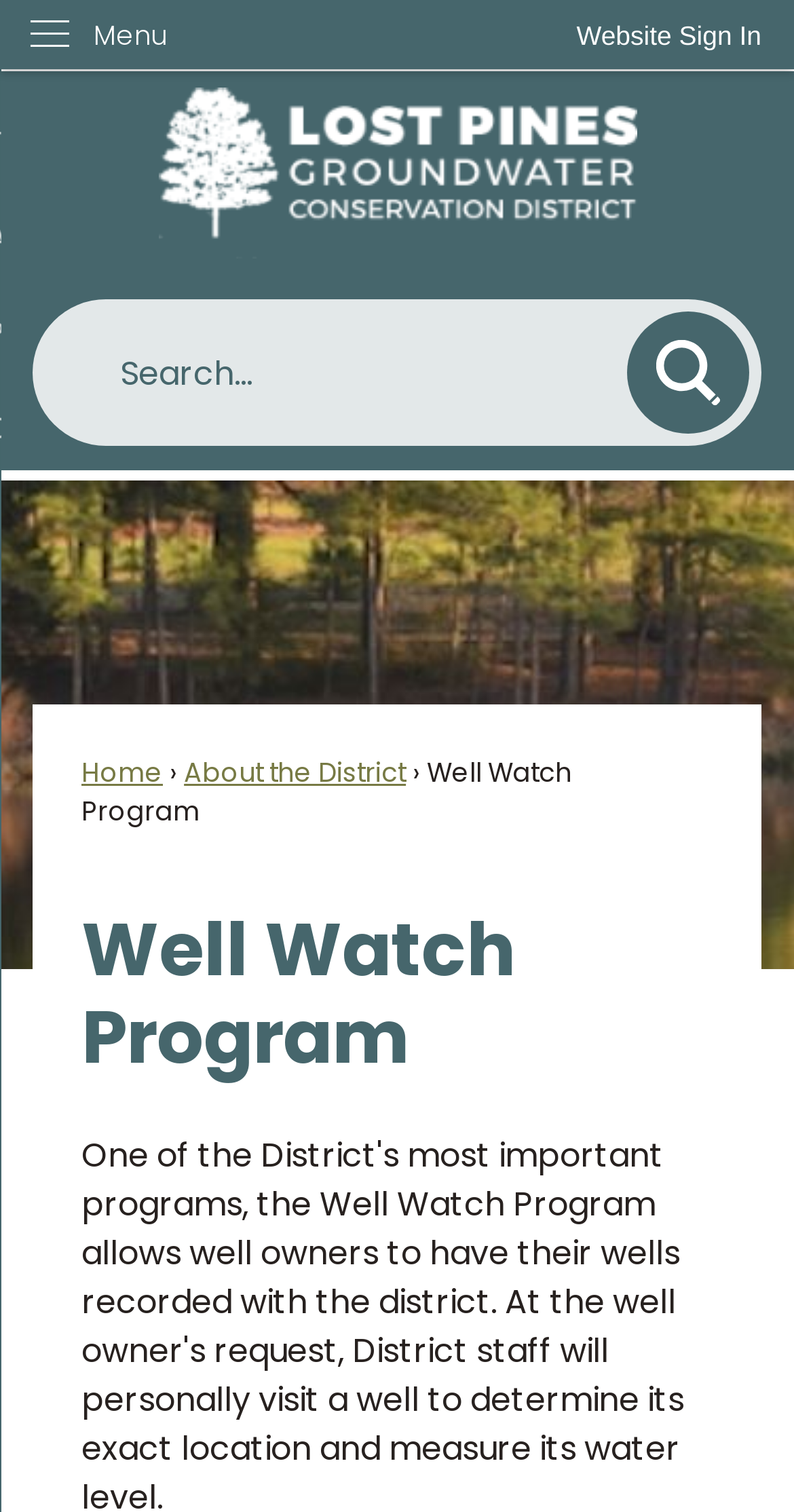Extract the main title from the webpage.

Well Watch Program